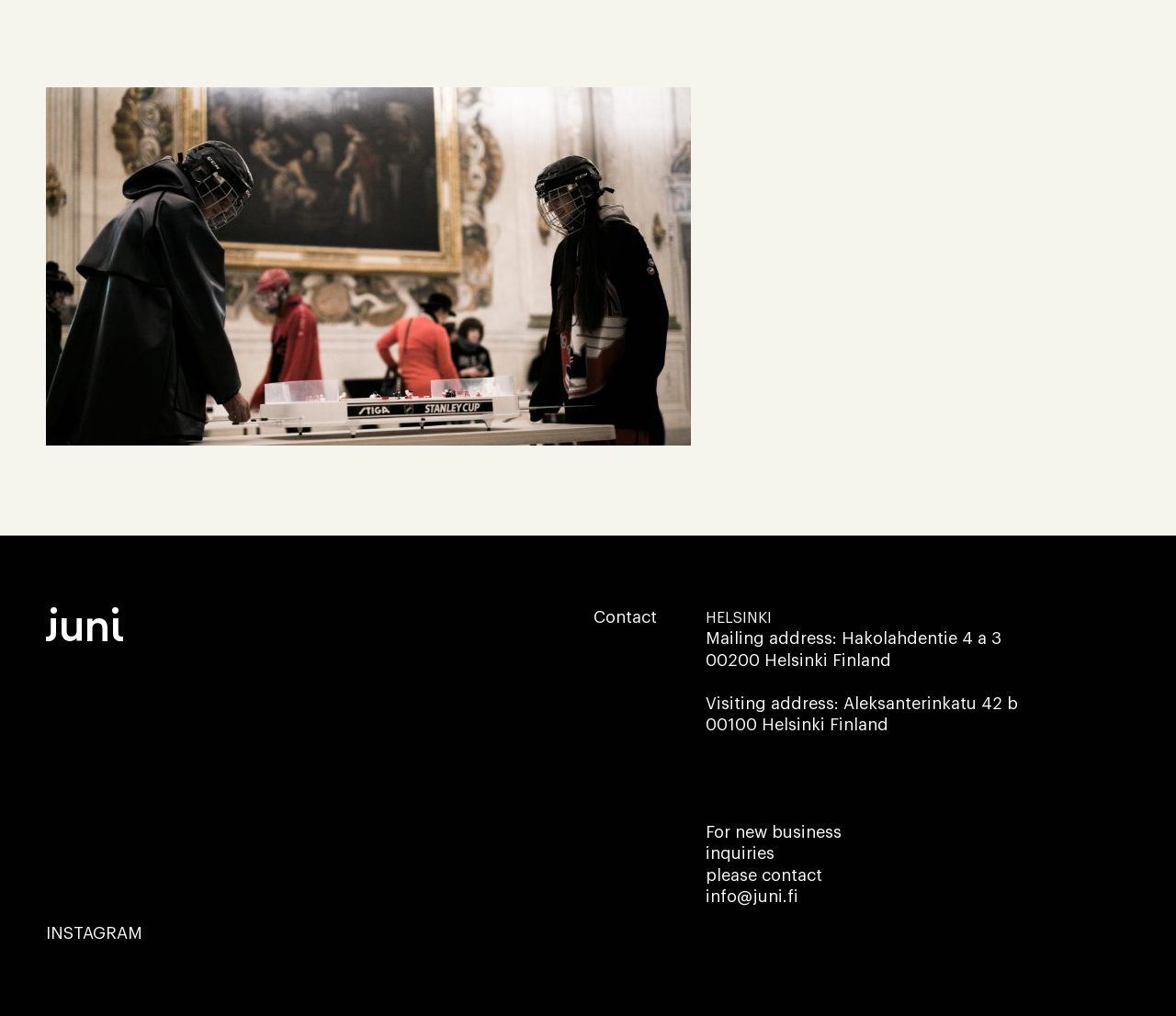Given the content of the image, can you provide a detailed answer to the question?
What is the mailing address of the company?

The mailing address can be found in the contact information section, which is located in the middle of the webpage. It is written as 'Mailing address: Hakolahdentie 4 a 3'.